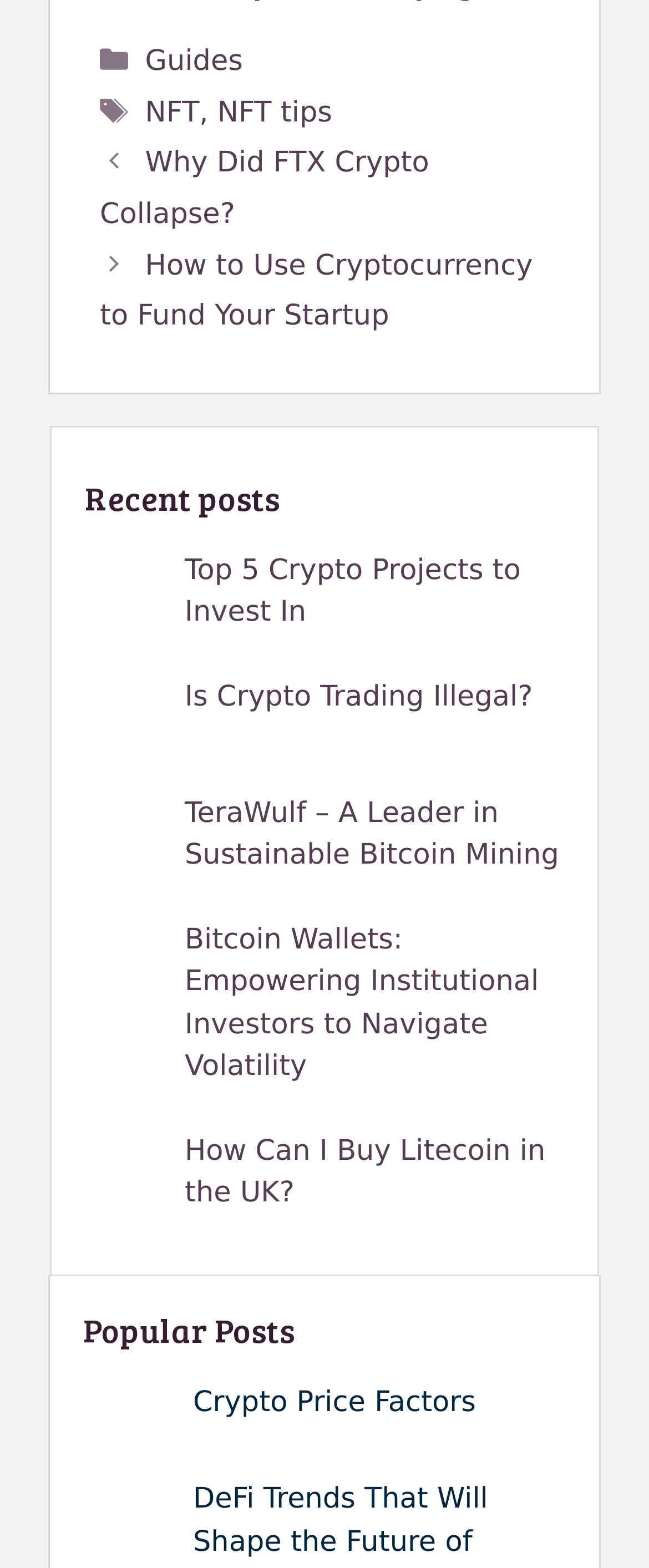What is the category of the post 'Why Did FTX Crypto Collapse?'?
Provide a well-explained and detailed answer to the question.

The post 'Why Did FTX Crypto Collapse?' is listed under the 'Posts' section, and the footer section has a link 'Guides' which suggests that this post belongs to the Guides category.